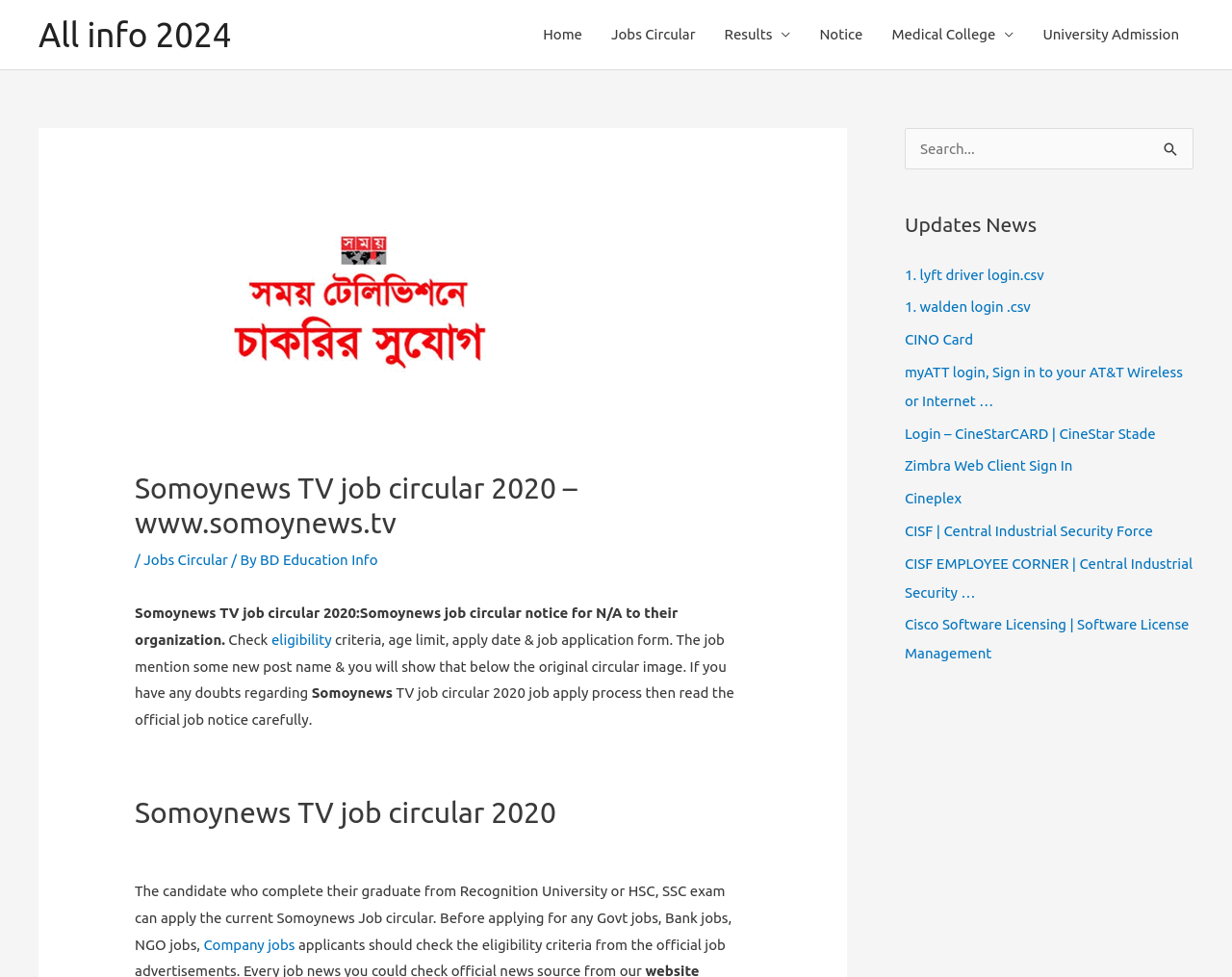Determine the bounding box coordinates for the element that should be clicked to follow this instruction: "Click the 'Research' link". The coordinates should be given as four float numbers between 0 and 1, in the format [left, top, right, bottom].

None